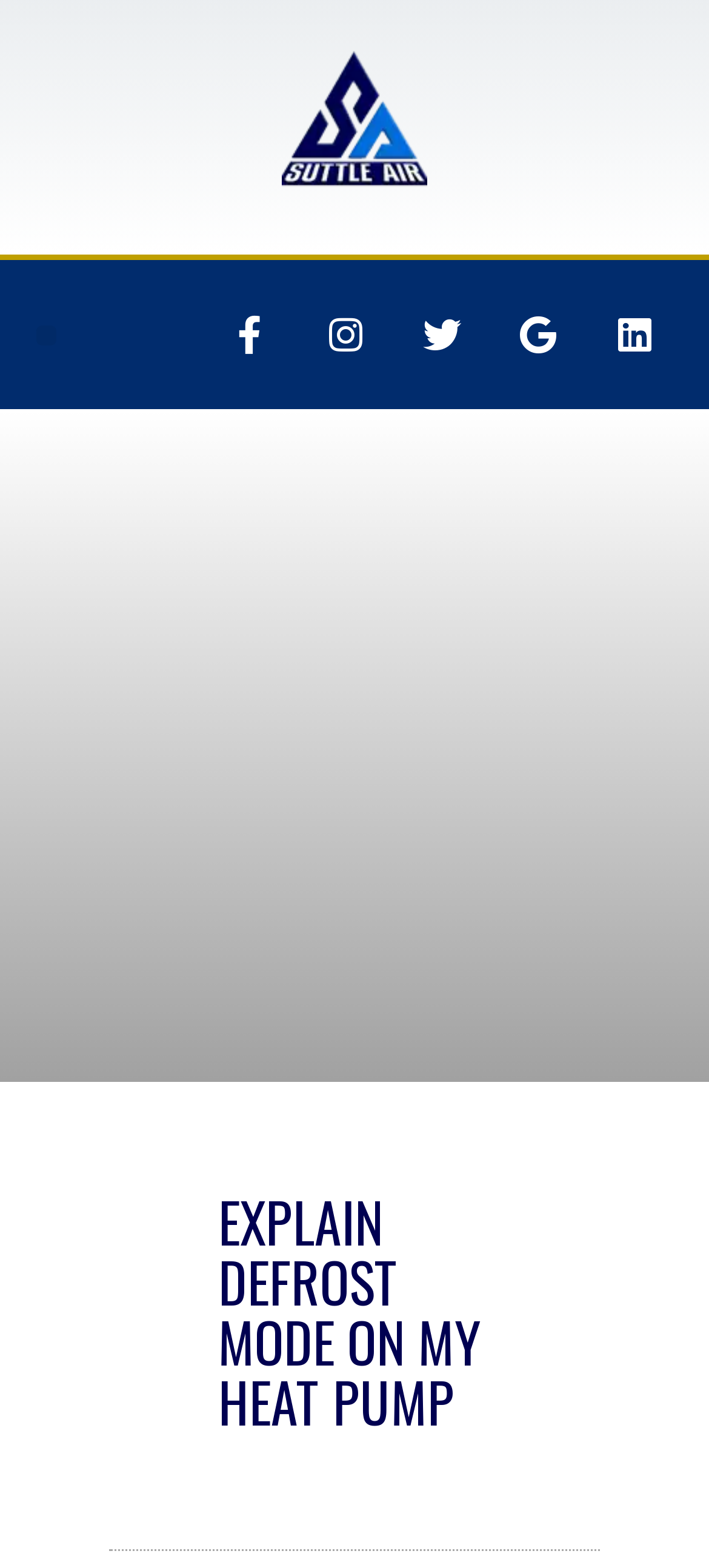What is the purpose of the button at the top right corner?
Carefully examine the image and provide a detailed answer to the question.

The button at the top right corner is a menu toggle button, which is used to expand or collapse the menu. It is currently in an unexpanded state.